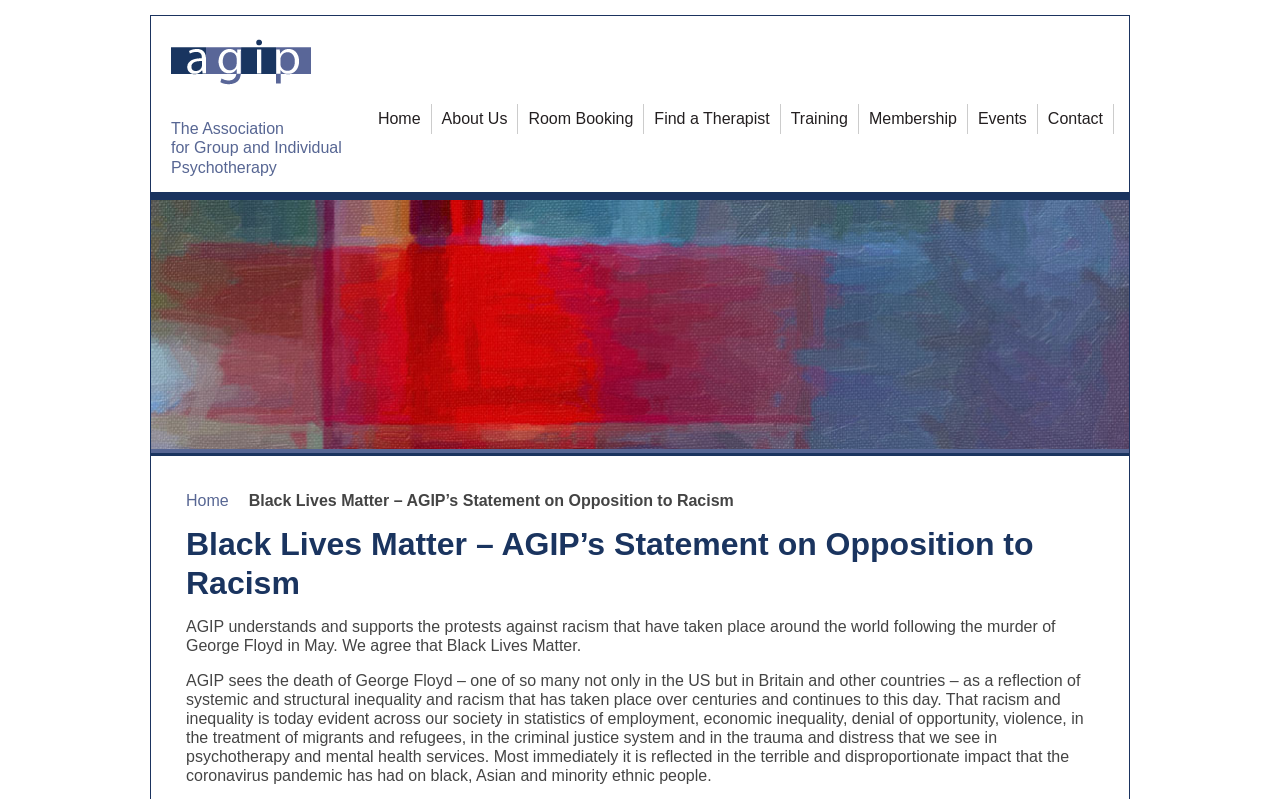Please locate and retrieve the main header text of the webpage.

Black Lives Matter – AGIP’s Statement on Opposition to Racism